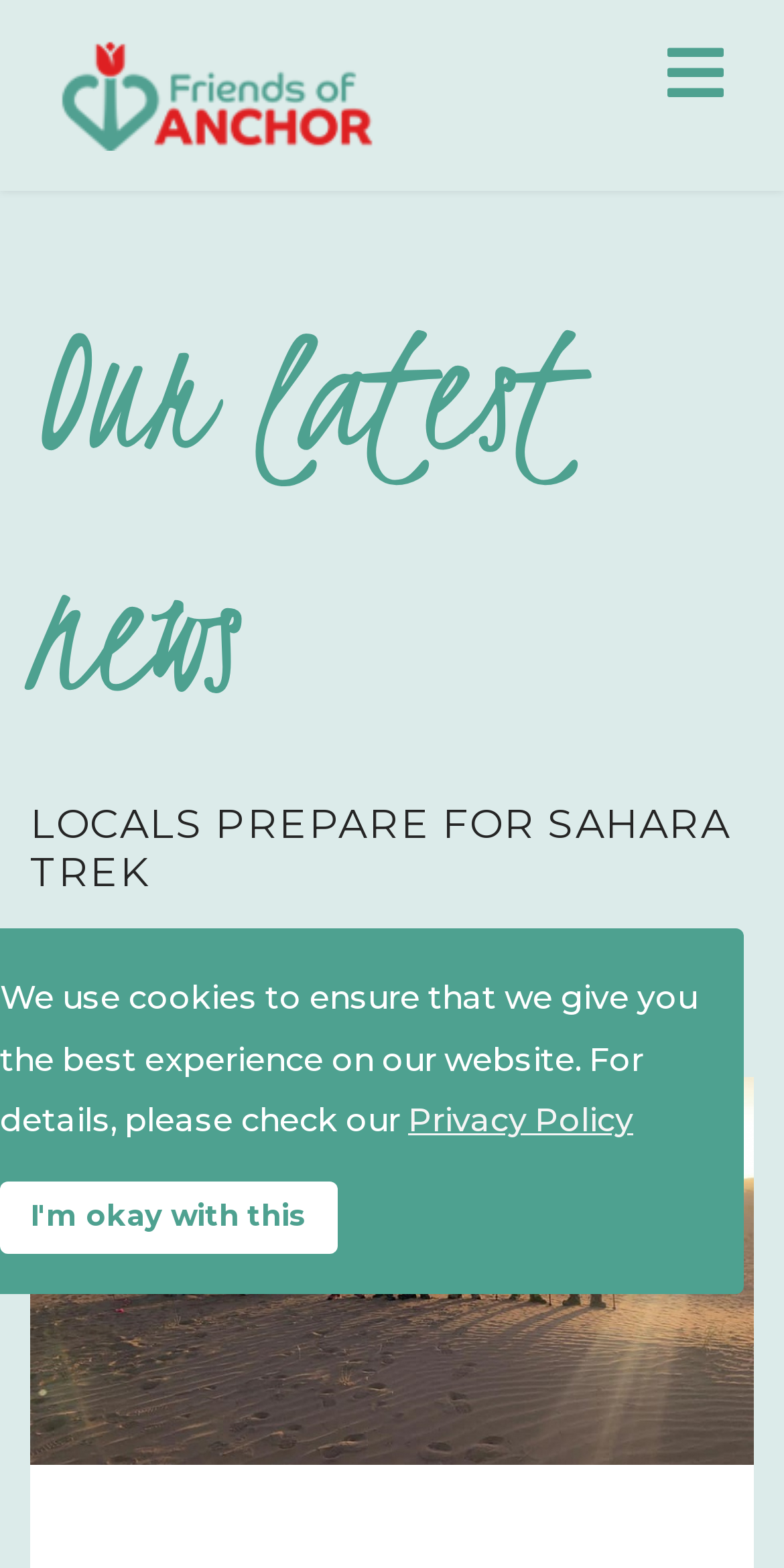Answer the following in one word or a short phrase: 
When was the article published?

02 November 2022